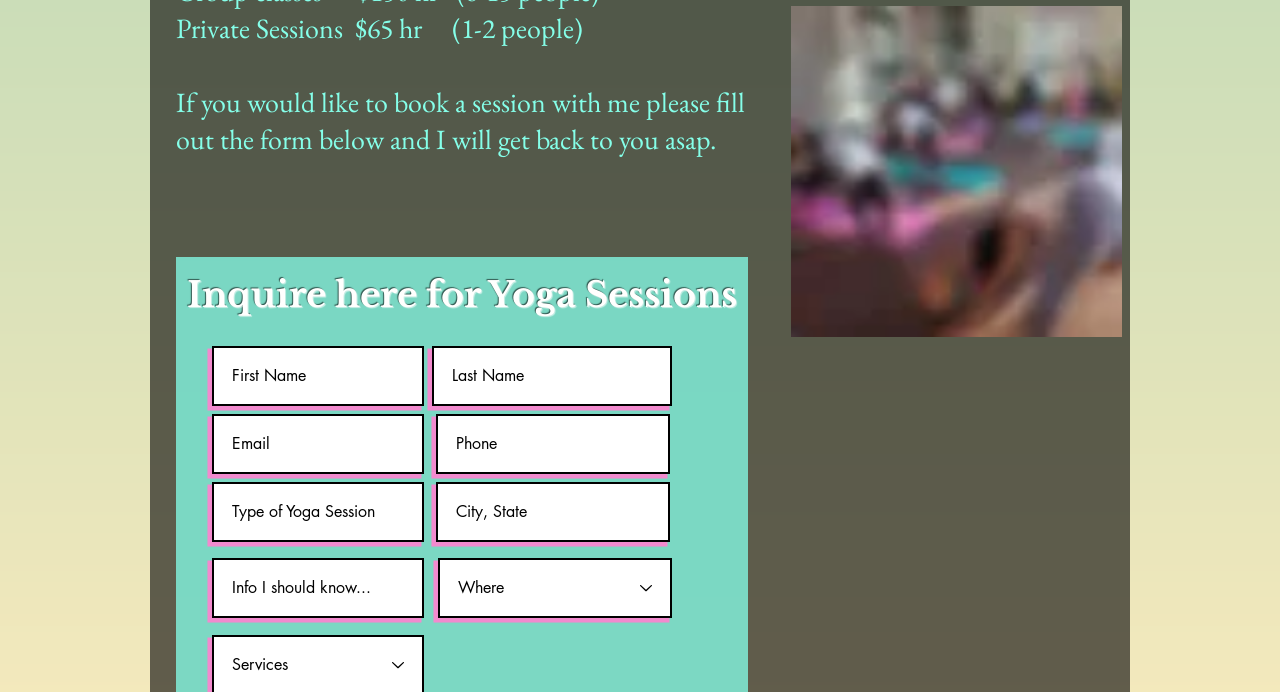Provide a brief response to the question using a single word or phrase: 
Is the 'Email' field required in the form?

Yes